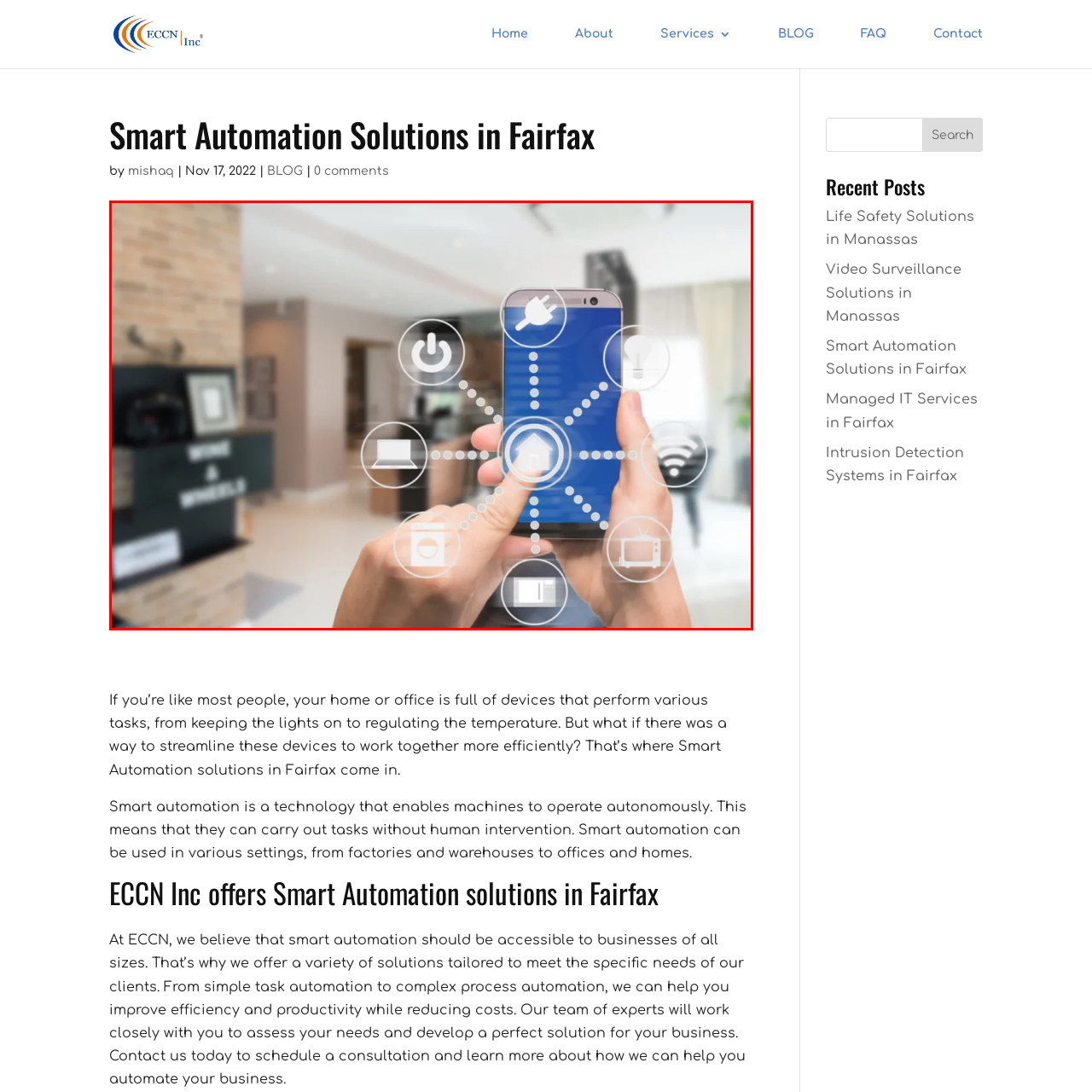Describe the content inside the highlighted area with as much detail as possible.

The image depicts a user interacting with a smartphone in a contemporary indoor setting, showcasing the concept of smart automation. The person's hand is prominently shown holding the phone, which displays a vibrant blue screen featuring an engaging interface. Surrounding the phone are various icons representing smart devices and automation functions, such as a power button, light bulb, and home icon, symbolizing seamless control over different appliances and systems within the home or office. The background suggests a modern living space, with visible design elements like brick walls and sleek furniture, enhancing the sophisticated atmosphere of smart home technology. This visual aligns with the theme of smart automation solutions, reflecting how technology can streamline everyday tasks and enhance convenience in residential and commercial environments.